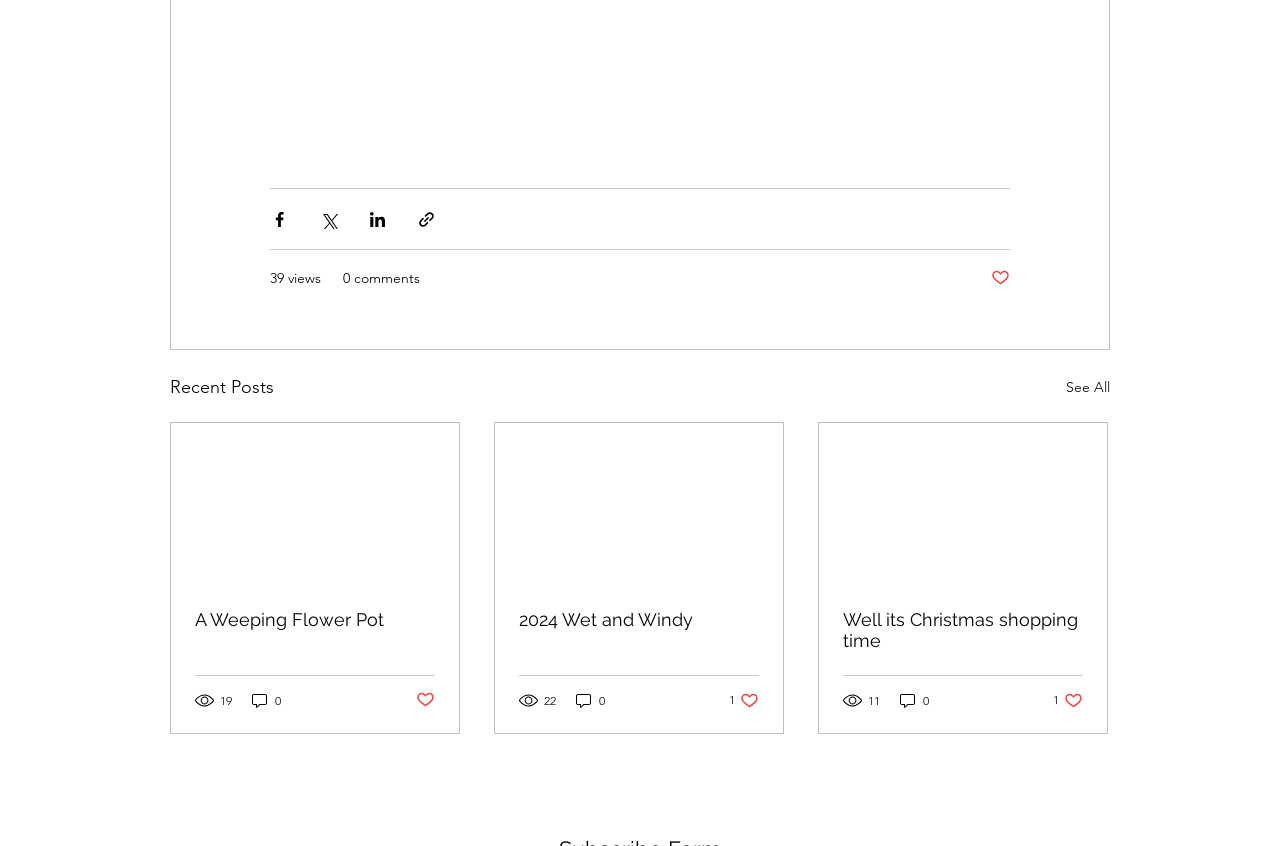Identify the bounding box coordinates for the region to click in order to carry out this instruction: "Share via Facebook". Provide the coordinates using four float numbers between 0 and 1, formatted as [left, top, right, bottom].

[0.211, 0.248, 0.226, 0.27]